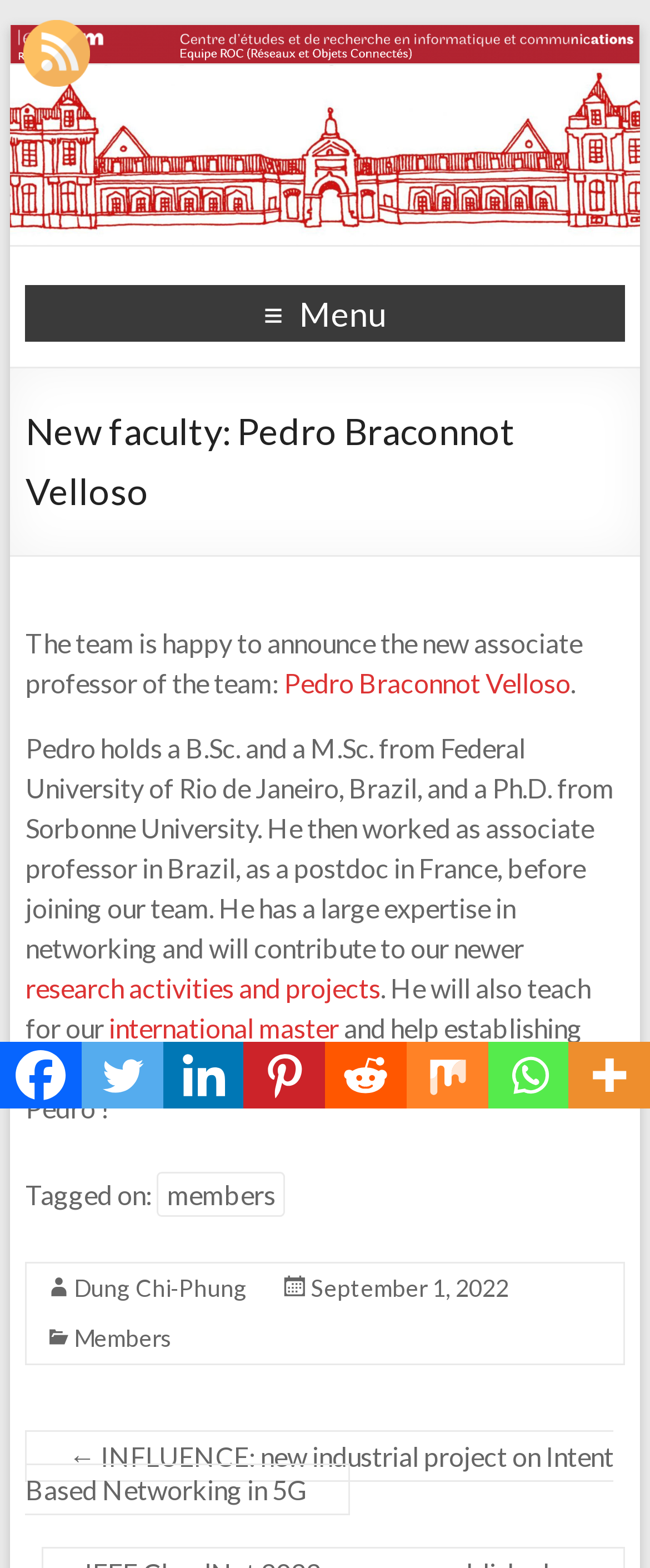Please examine the image and answer the question with a detailed explanation:
How many social media links are there?

The answer can be found by counting the number of social media links at the bottom of the webpage, which are Facebook, Twitter, Linkedin, Pinterest, Reddit, Mix, Whatsapp, and More.